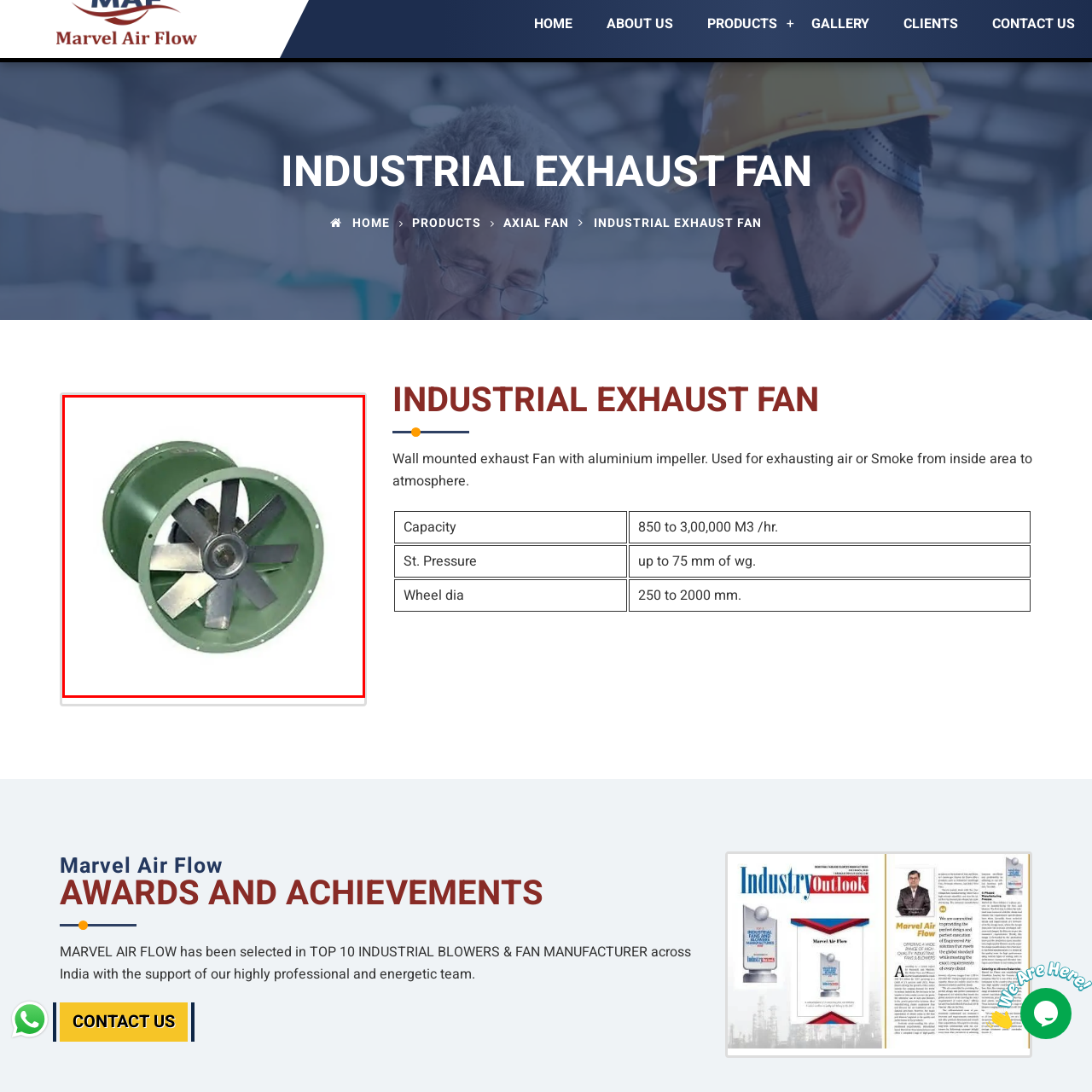Describe extensively the contents of the image within the red-bordered area.

The image showcases a robust industrial exhaust fan, prominently designed for efficient airflow. The fan features a durable green casing, coupled with metallic blades that are engineered to optimize air movement, making it suitable for exhausting air or smoke from enclosed spaces to the atmosphere. This type of fan is typically utilized in various industrial settings where effective ventilation is crucial for maintaining air quality. The product has been described as a wall-mounted exhaust fan, highlighting its practical application and versatility in different environments.